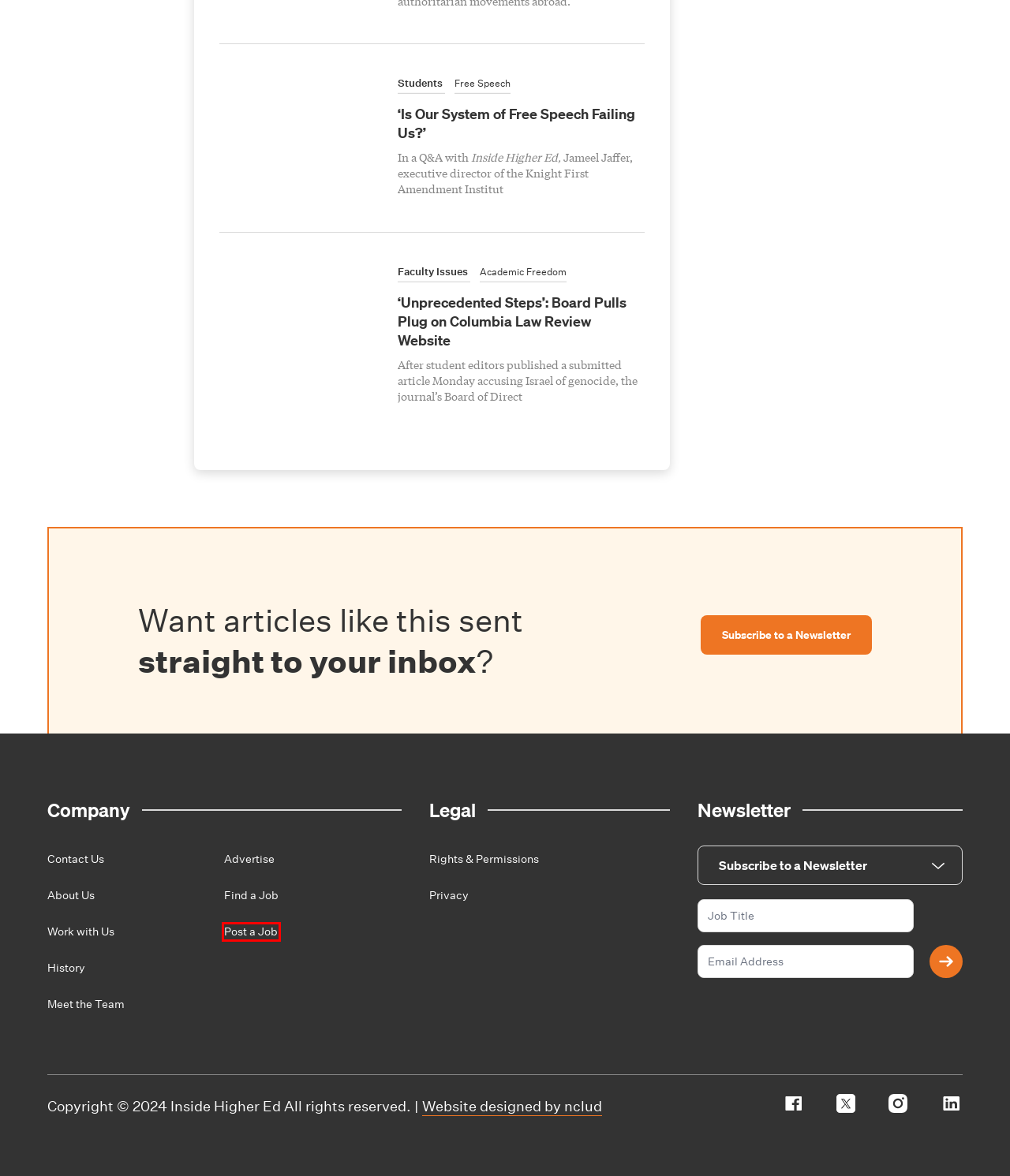Analyze the webpage screenshot with a red bounding box highlighting a UI element. Select the description that best matches the new webpage after clicking the highlighted element. Here are the options:
A. Inside Higher Ed Careers | Employer Services
B. Fulfilling a mission and serving Indigenous students | THE Campus Learn, Share, Connect
C. Prosecutor in Central Park Case Quits Vassar Board
D. Higher Education Resources and Advice | THE Campus
E. Webinar: how to recruit talented staff in higher education | THE Campus Learn, Share, Connect
F. President - Community Messages - 2019 - Announcement Regarding Trustee Resignation | Vassar College
G. How AI chatbots address mental health issues in South Africa | THE Campus Learn, Share, Connect
H. Inside Higher Ed Careers | jobs | Choose from 37,191 live job openings

A